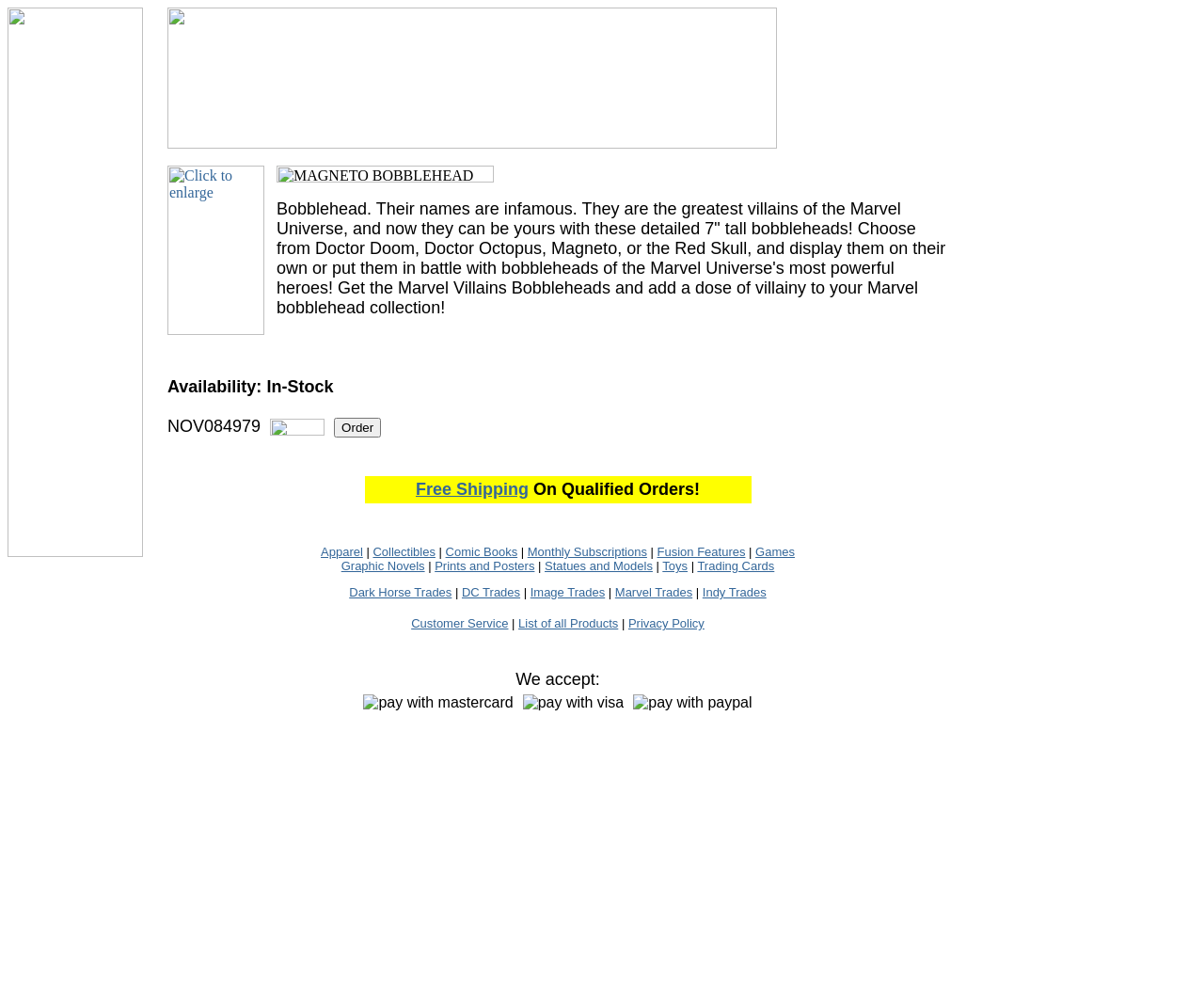Pinpoint the bounding box coordinates for the area that should be clicked to perform the following instruction: "Order the product".

[0.277, 0.417, 0.317, 0.436]